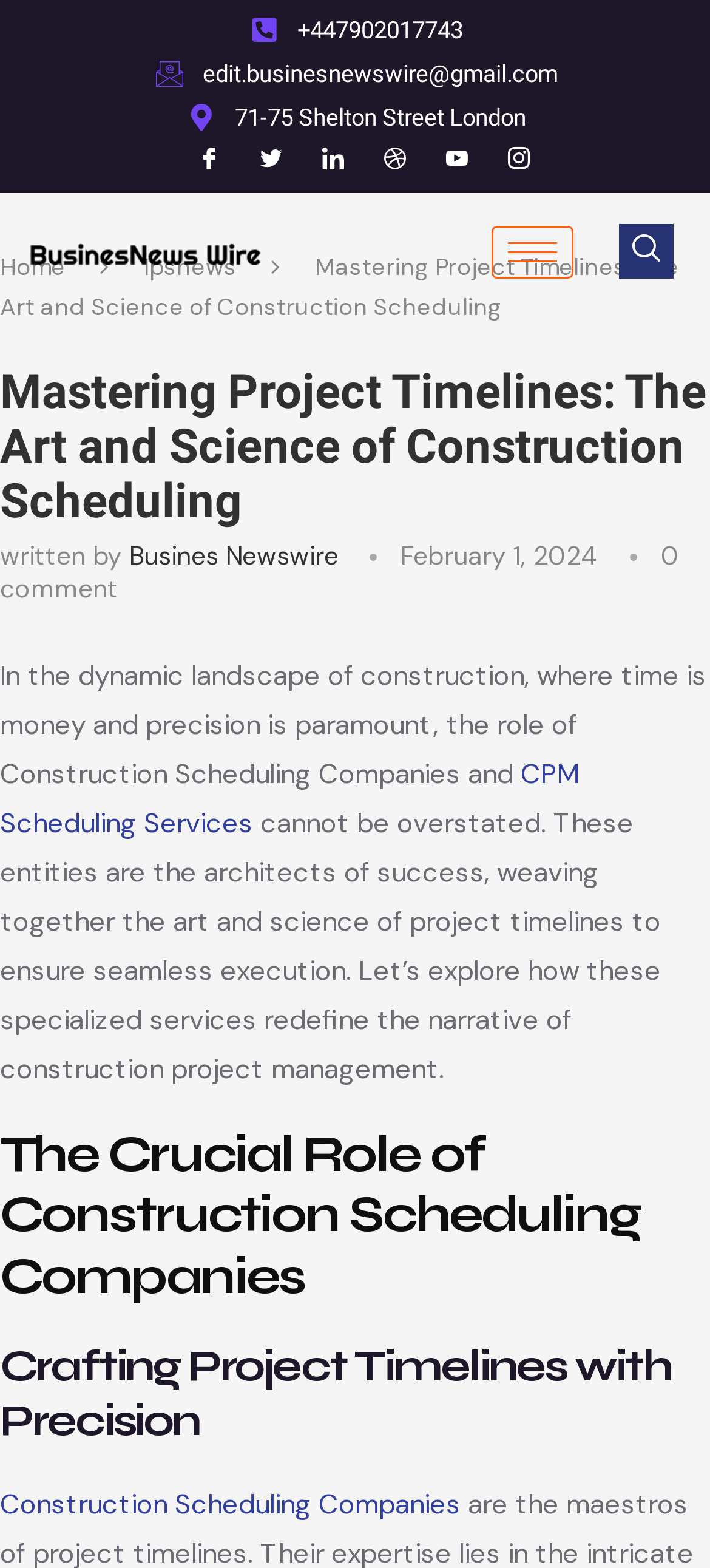Identify the bounding box coordinates for the element you need to click to achieve the following task: "Click the Construction Scheduling Companies link". Provide the bounding box coordinates as four float numbers between 0 and 1, in the form [left, top, right, bottom].

[0.0, 0.947, 0.649, 0.97]